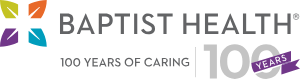Refer to the screenshot and answer the following question in detail:
What do the leaf-like elements symbolize?

The caption explains that the colorful leaf-like elements in shades of green, orange, and blue symbolize growth, health, and care, which are core values of Baptist Health's commitment to community health and compassionate care.